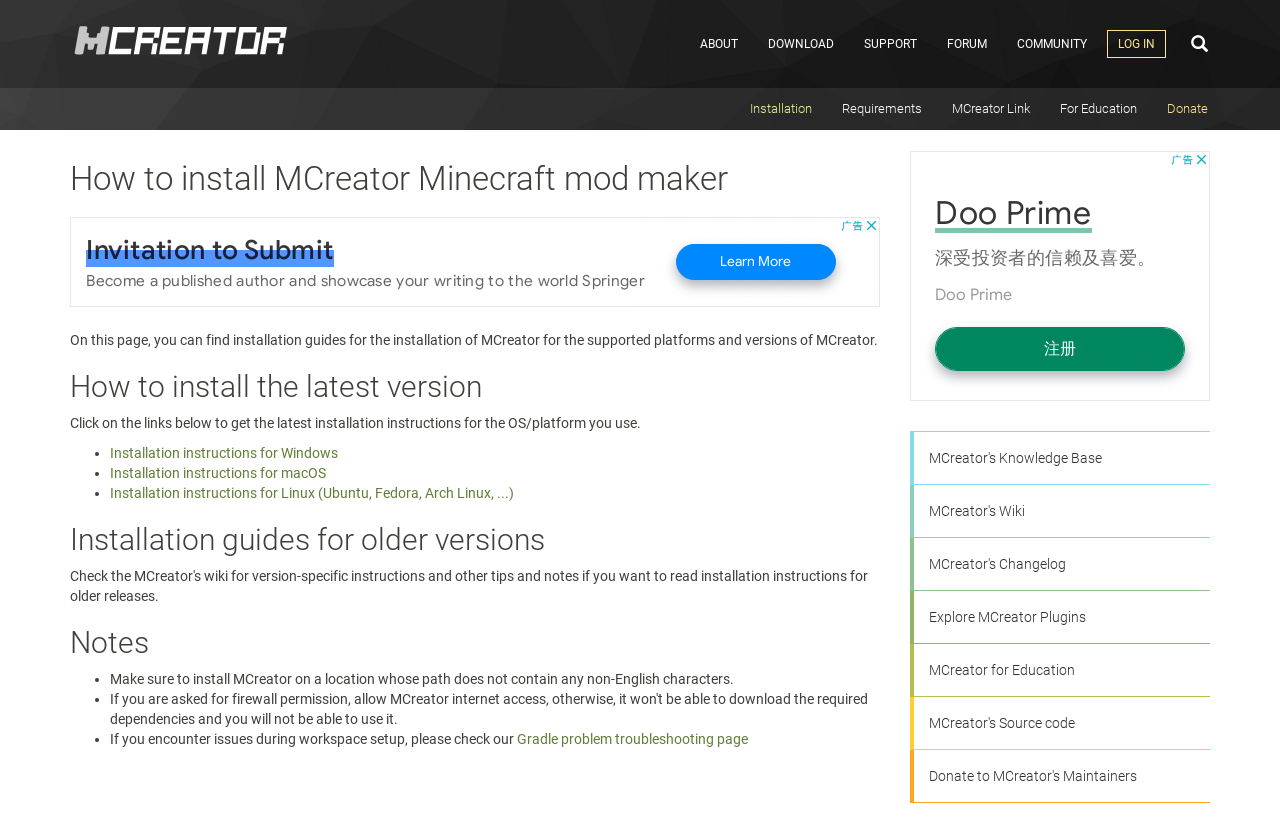Please give a succinct answer to the question in one word or phrase:
How many links are provided for installation instructions?

3